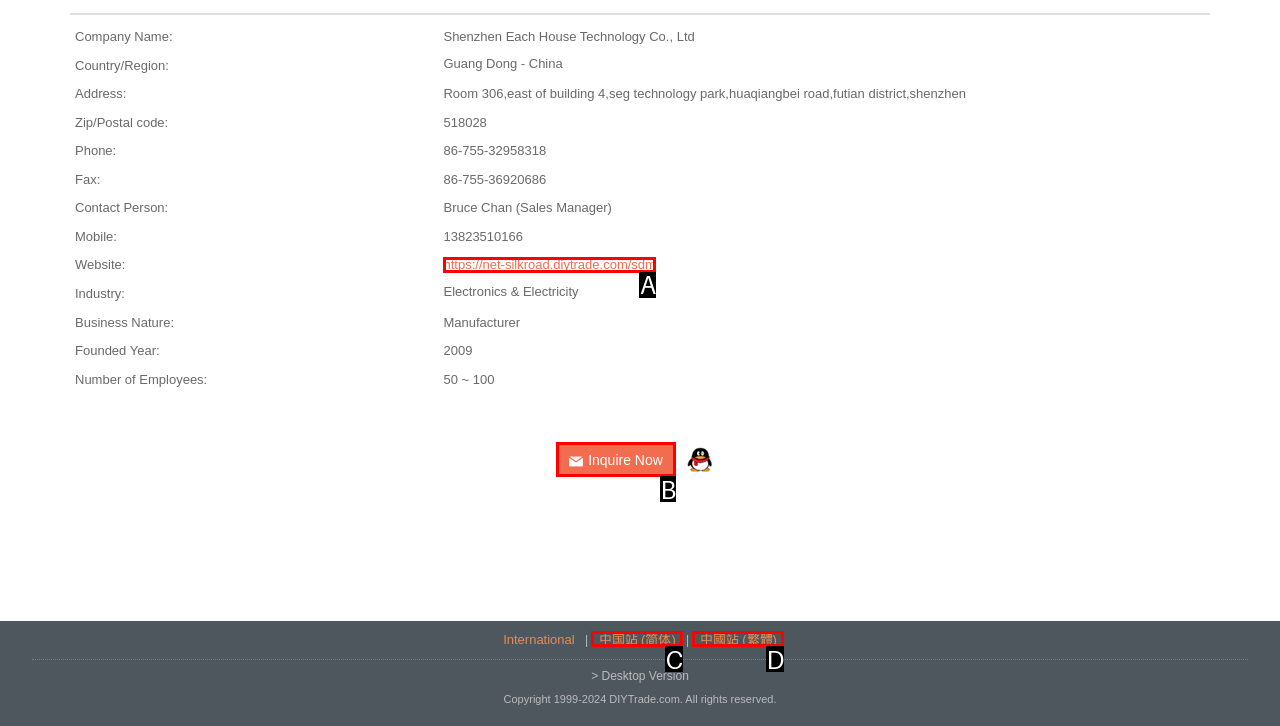Given the description: 中国站 (简体), select the HTML element that matches it best. Reply with the letter of the chosen option directly.

C